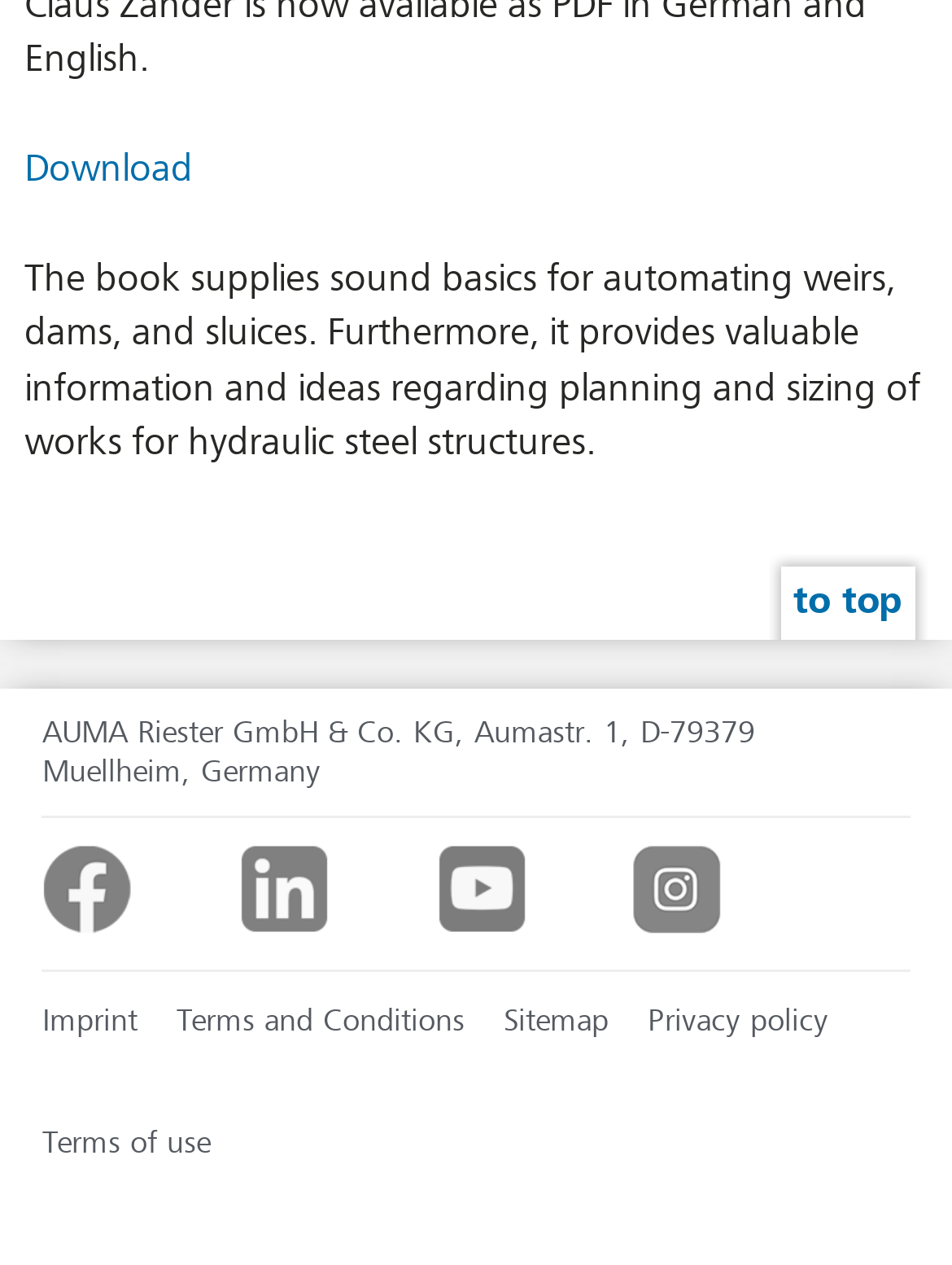Please find the bounding box coordinates of the element that must be clicked to perform the given instruction: "Click the Lifestyle link". The coordinates should be four float numbers from 0 to 1, i.e., [left, top, right, bottom].

None